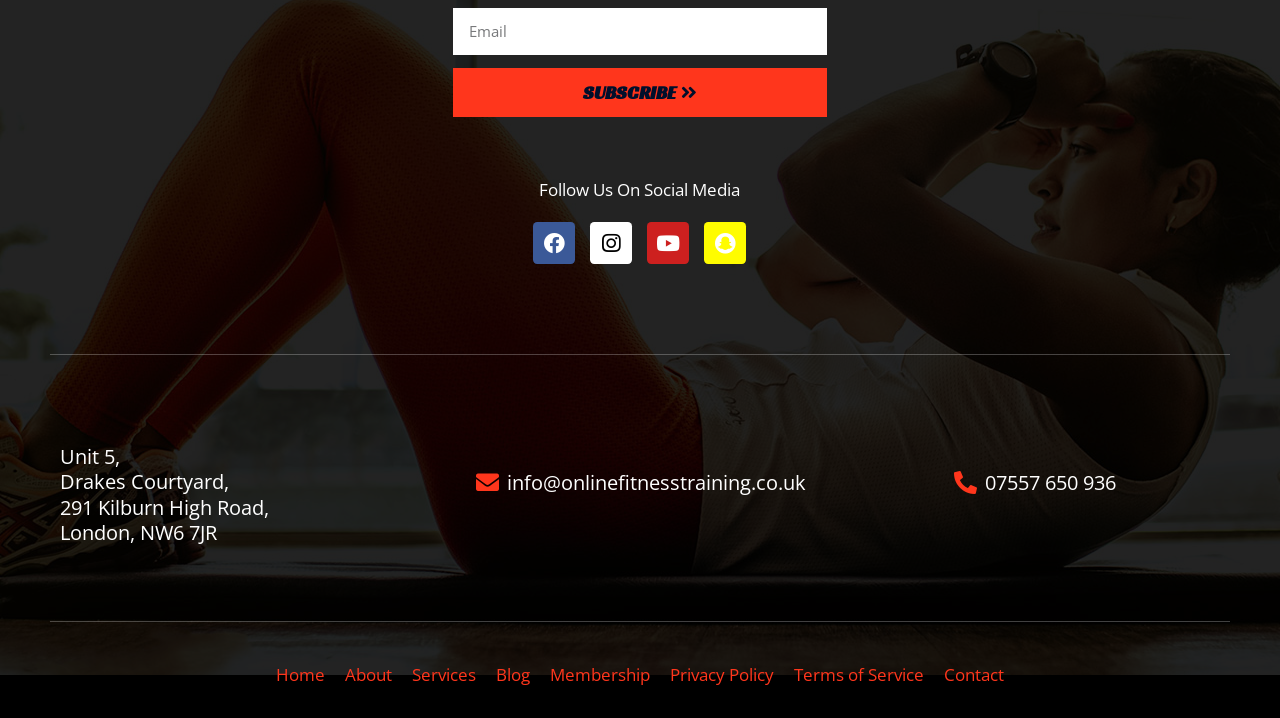How many social media links are there? From the image, respond with a single word or brief phrase.

4